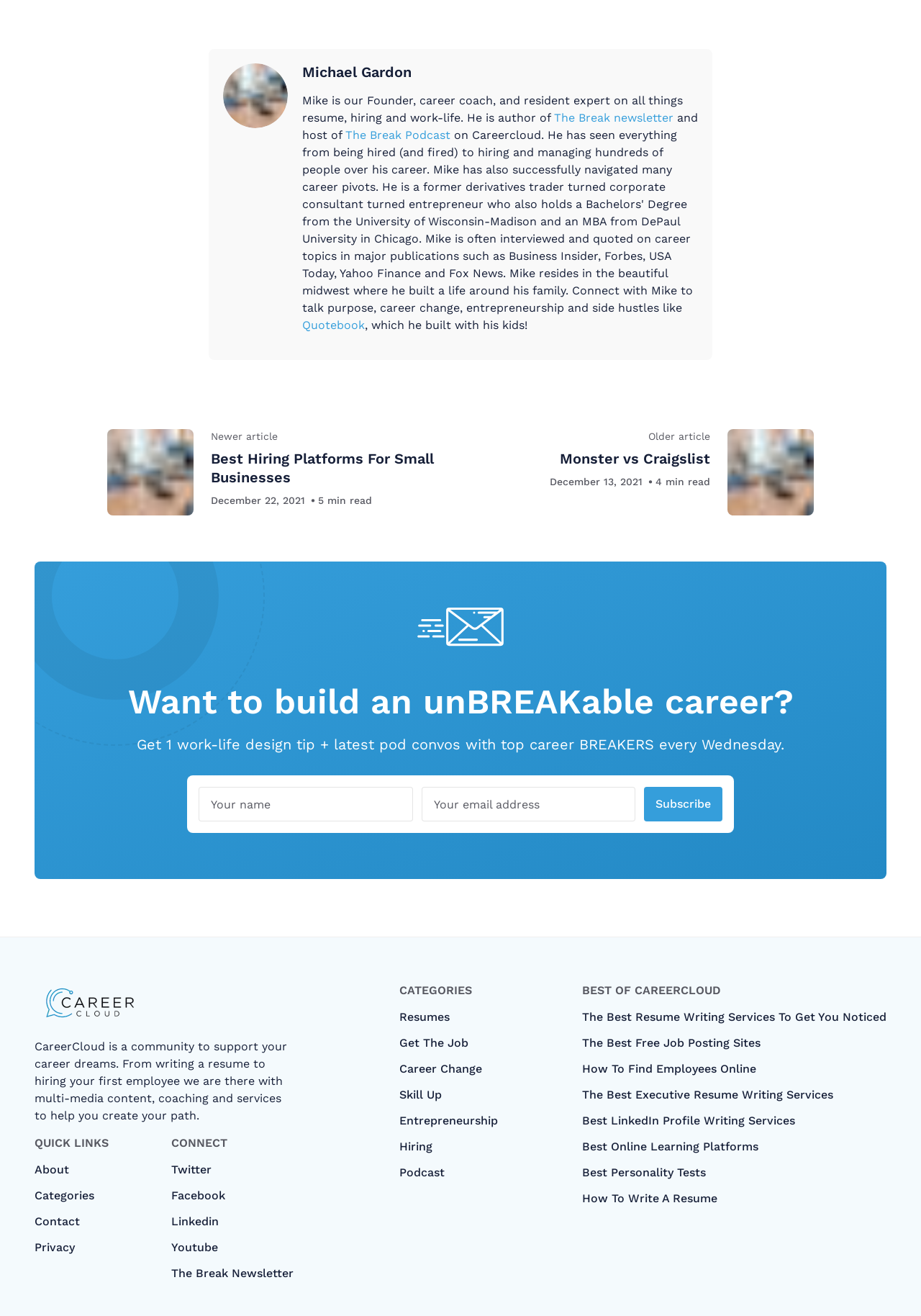Identify the bounding box coordinates for the UI element mentioned here: "The Break newsletter". Provide the coordinates as four float values between 0 and 1, i.e., [left, top, right, bottom].

[0.602, 0.084, 0.731, 0.095]